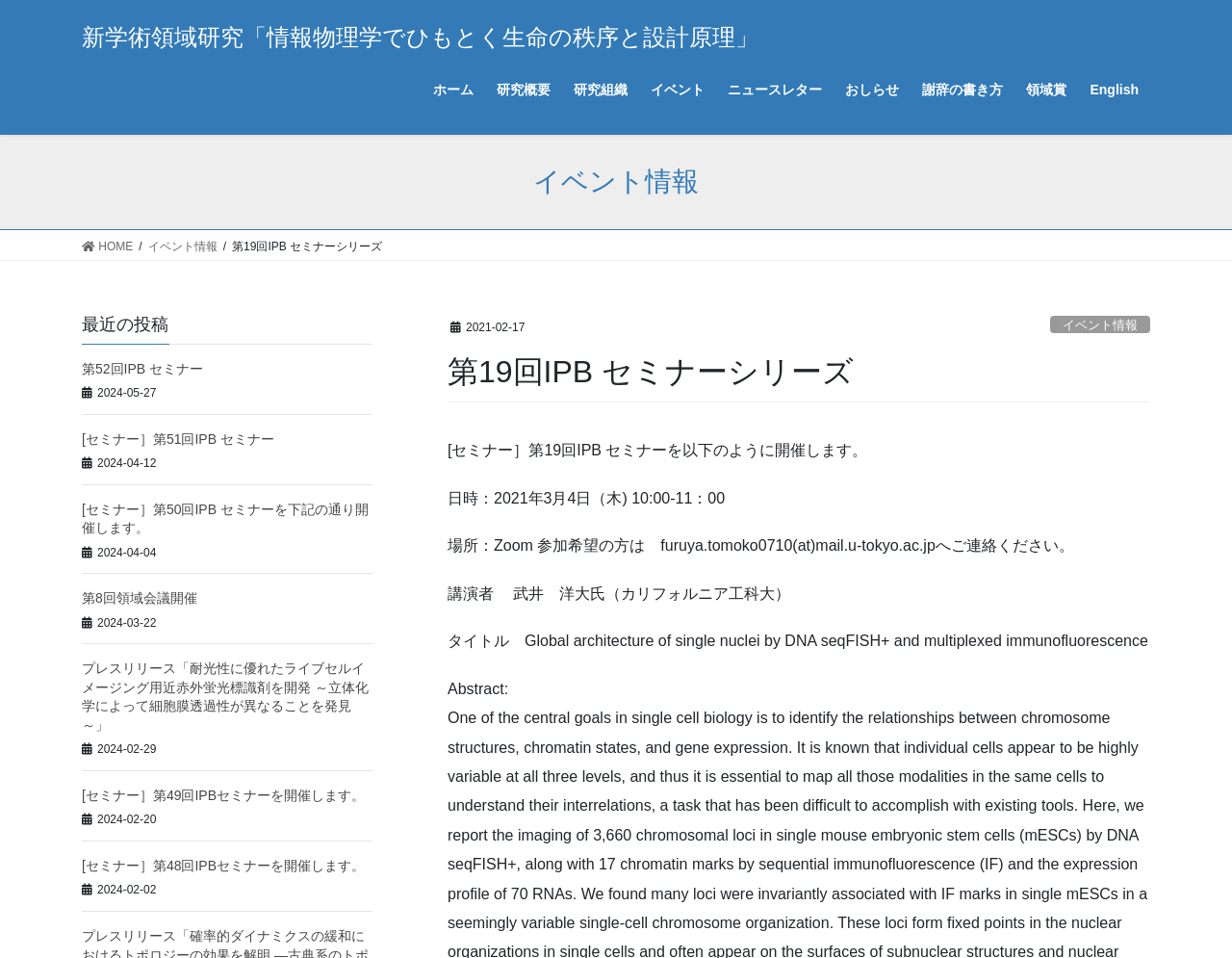Carefully examine the image and provide an in-depth answer to the question: What is the title of the lecture?

I found the title of the lecture by looking at the static text element with the text 'タイトル　Global architecture of single nuclei by DNA seqFISH+ and multiplexed immunofluorescence' which is located in the main content area of the webpage.